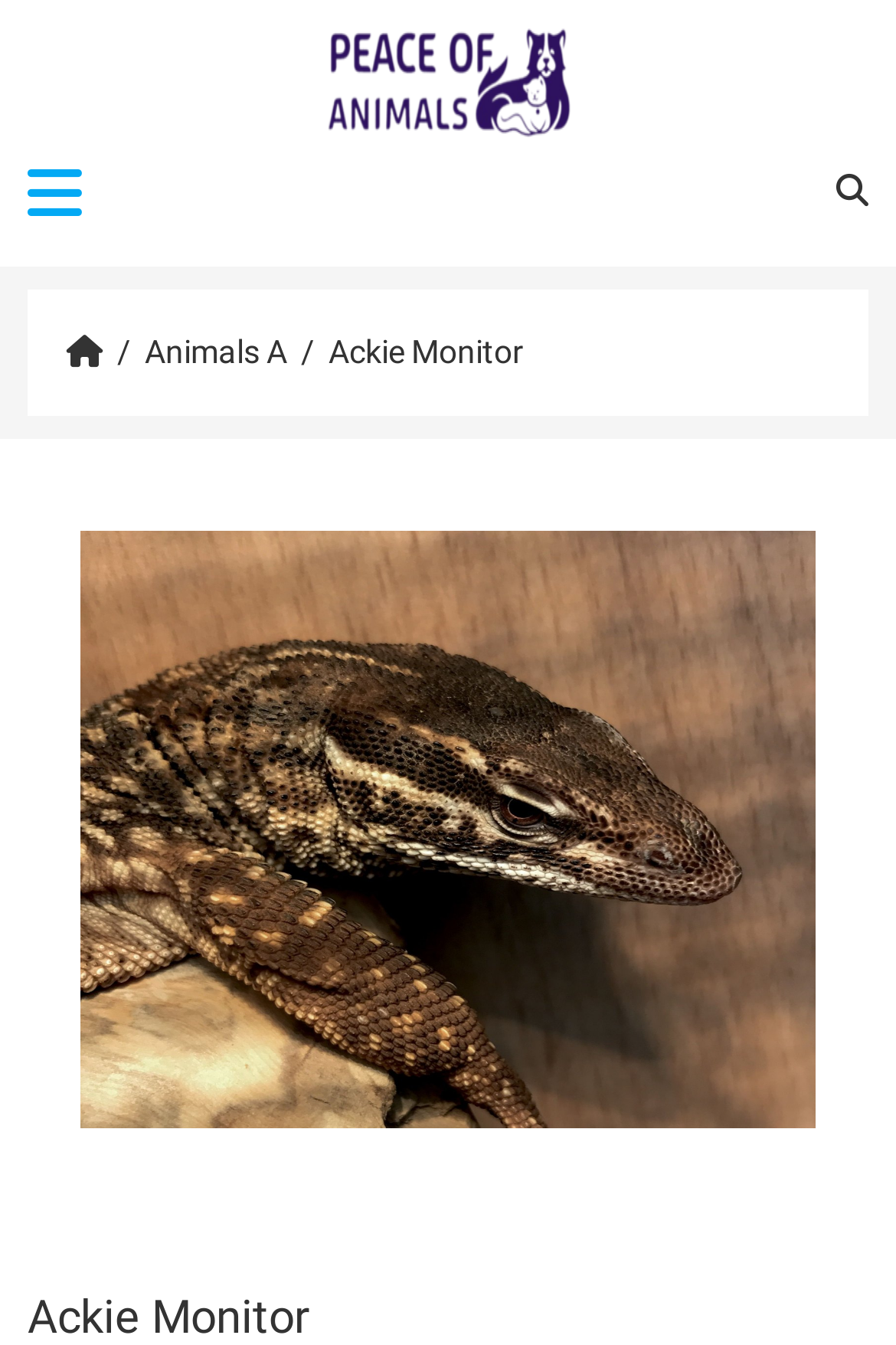Using the elements shown in the image, answer the question comprehensively: What is the name of the website?

I found the website name by looking at the link element with the text 'PeaceOfAnimals.Com' which is located at the top of the webpage, and it also has an associated image with the same name.